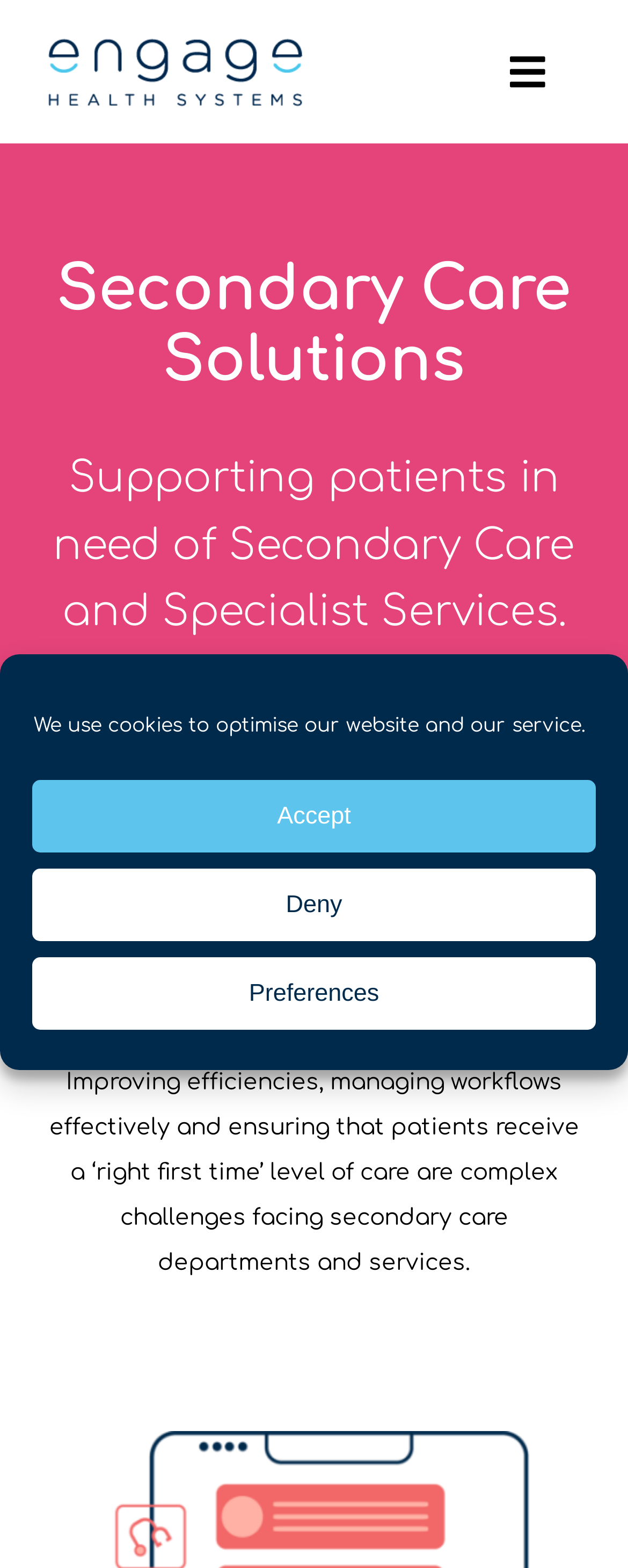Respond with a single word or short phrase to the following question: 
What is the purpose of the 'Toggle Navigation' button?

To open the mobile menu